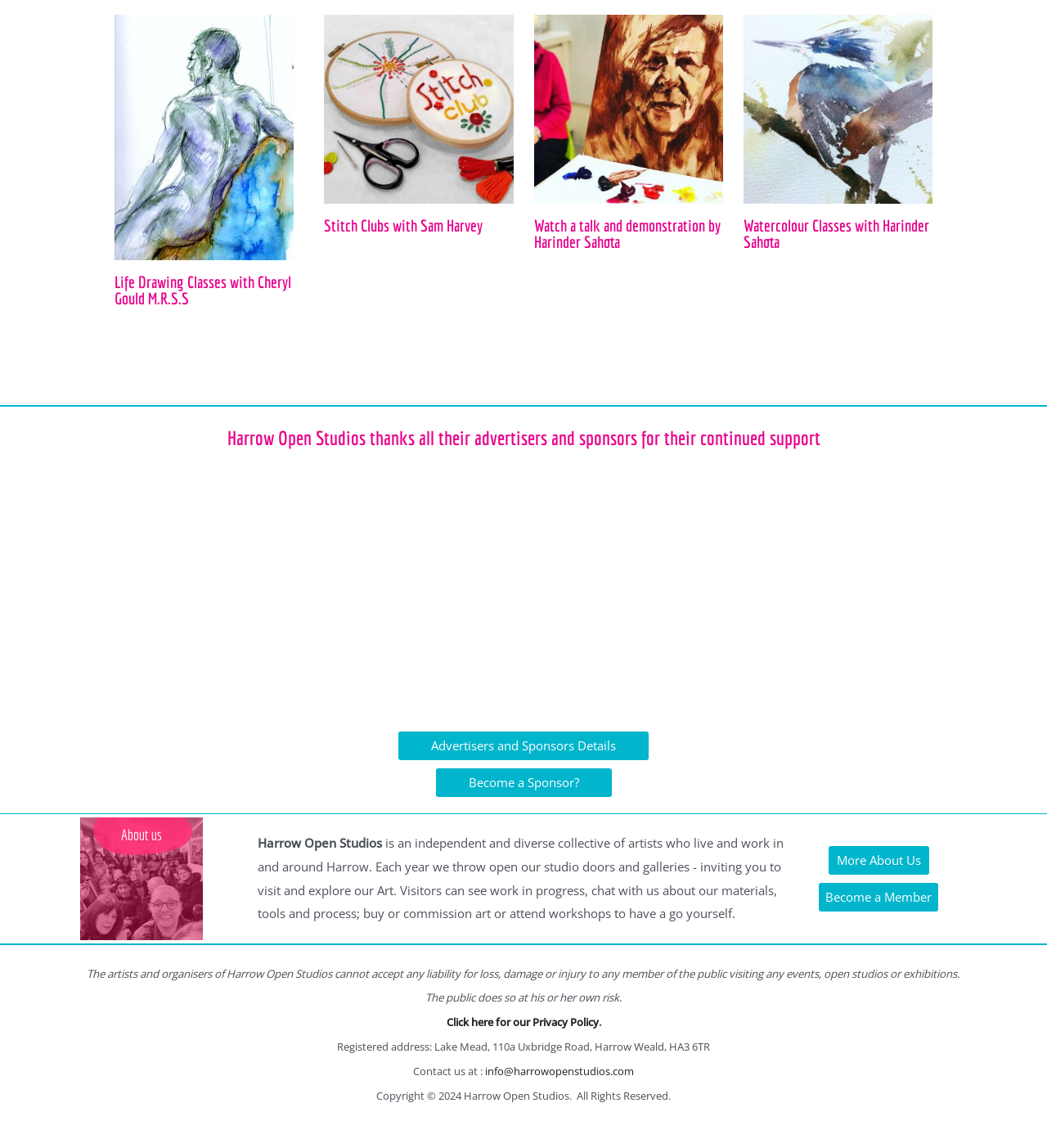Determine the bounding box coordinates of the element that should be clicked to execute the following command: "Watch a talk and demonstration by Harinder Sahota".

[0.51, 0.086, 0.69, 0.102]